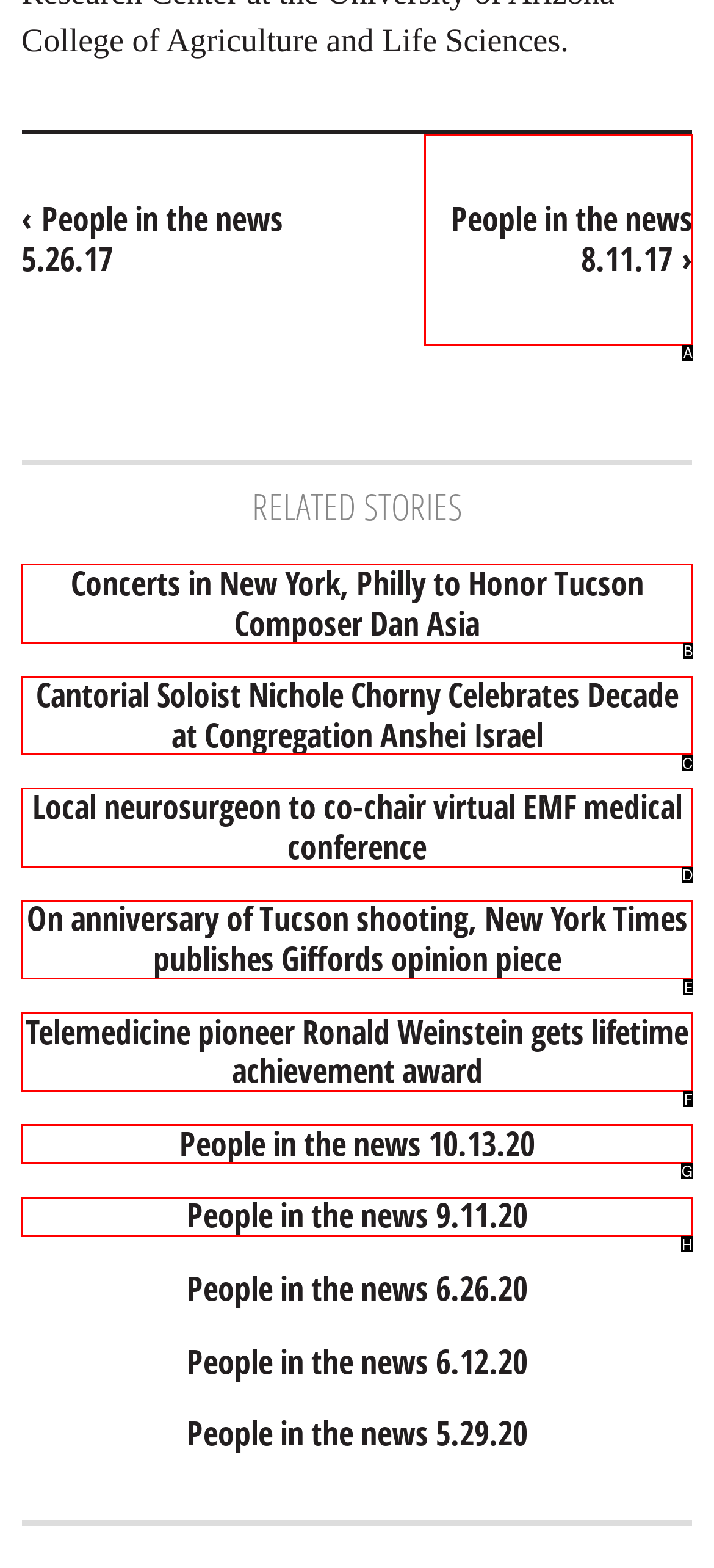Select the correct HTML element to complete the following task: Browse news about People in the news 10.13.20
Provide the letter of the choice directly from the given options.

G